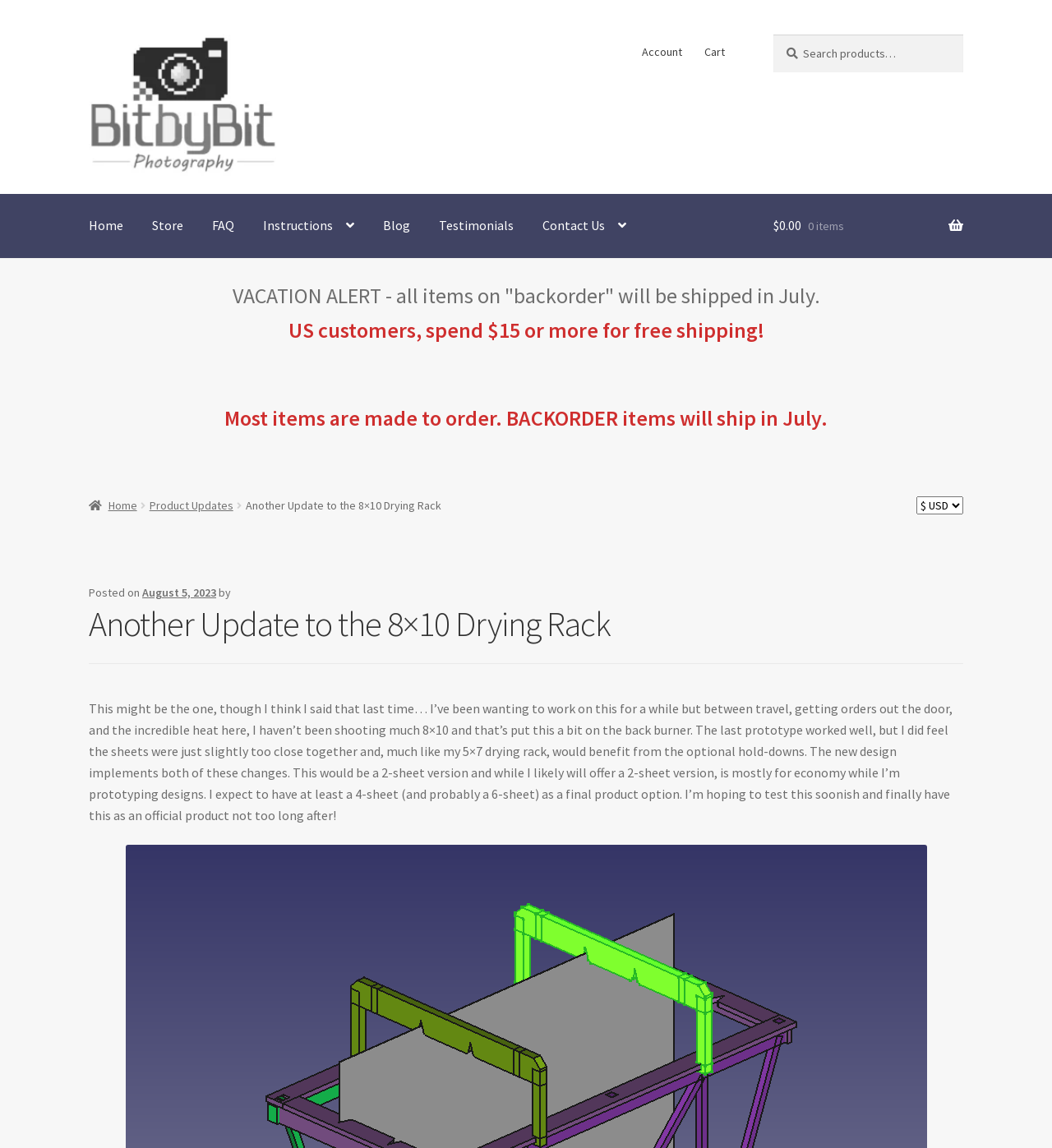Please find the bounding box for the following UI element description. Provide the coordinates in (top-left x, top-left y, bottom-right x, bottom-right y) format, with values between 0 and 1: Product Updates

[0.142, 0.433, 0.222, 0.446]